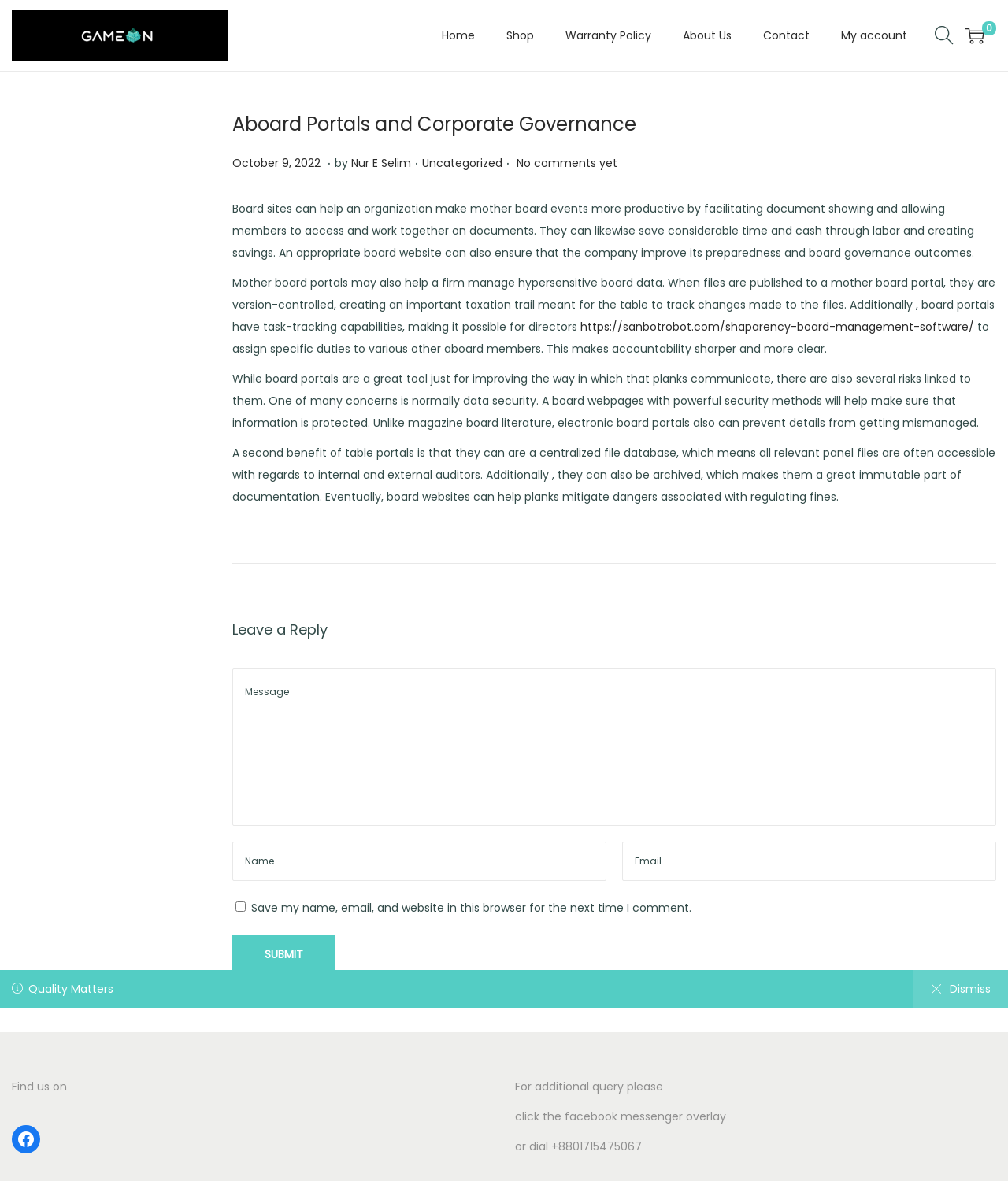Identify the bounding box for the described UI element: "About Us".

[0.677, 0.0, 0.726, 0.06]